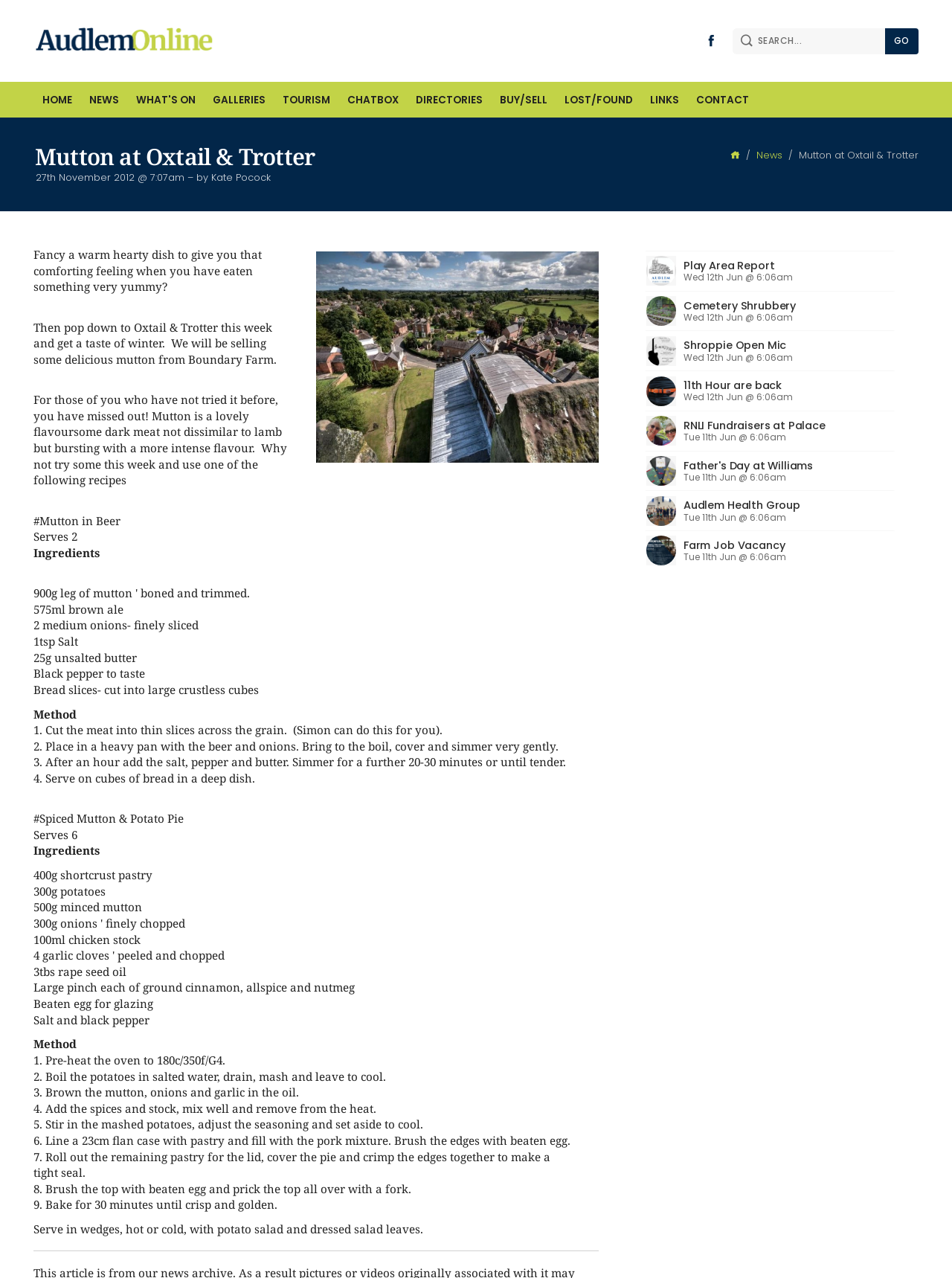Bounding box coordinates should be in the format (top-left x, top-left y, bottom-right x, bottom-right y) and all values should be floating point numbers between 0 and 1. Determine the bounding box coordinate for the UI element described as: parent_node:  title="AudlemOnline Home"

[0.035, 0.0, 0.233, 0.064]